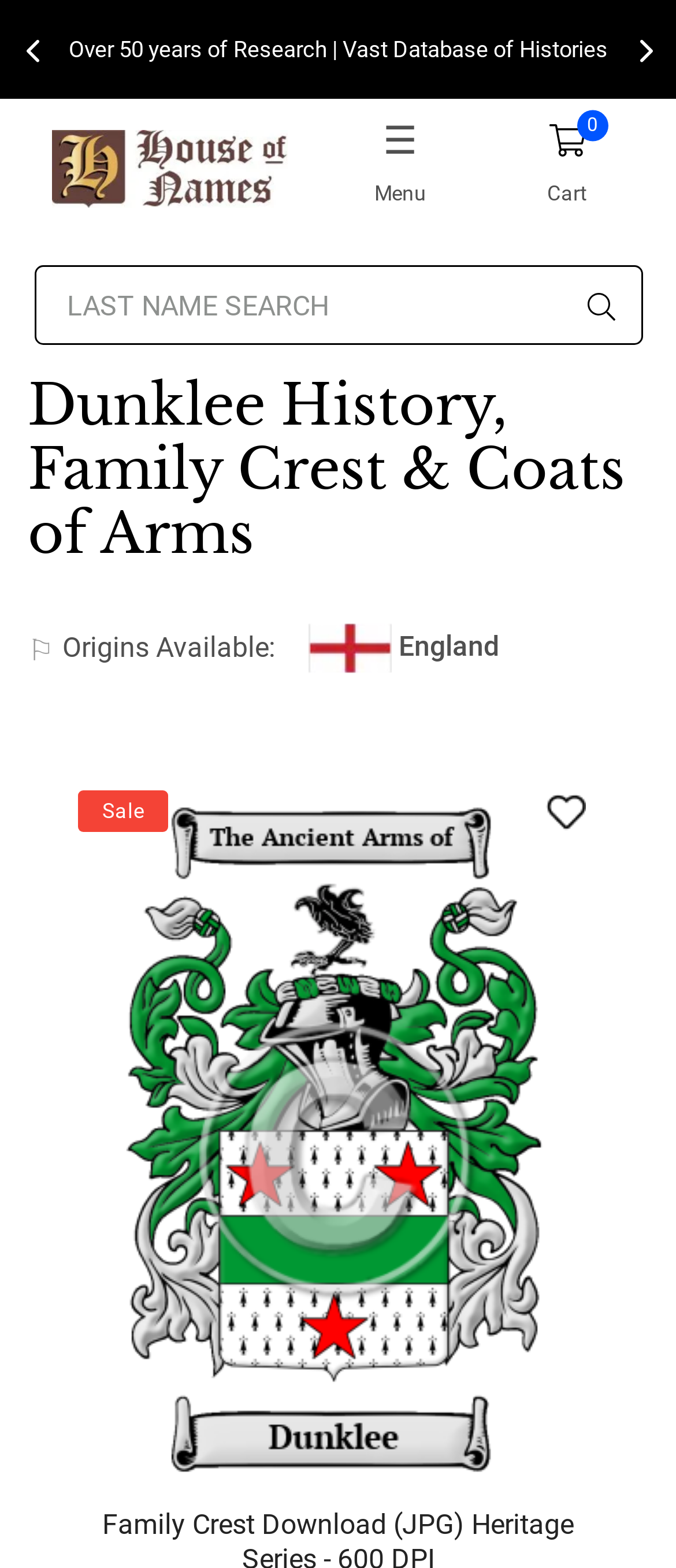Create an elaborate caption for the webpage.

The webpage is about the Dunklee surname, family crest, and coat of arms, with a focus on the English origin. At the top, there is a layout table with a row containing a cell that displays the text "Over 50 years of Research | Vast Database of Histories". 

To the left of this table, there is a link to "HouseofNames" accompanied by an image with the same name. Below this, there are two links, one to "☰ Menu" and another to "0 Cart", which has a shopping cart icon. 

On the right side, there is a search button with a search icon, and a search box labeled "LAST NAME SEARCH" that spans almost the entire width of the page. 

Below the search box, there is a heading that reads "Dunklee History, Family Crest & Coats of Arms". Underneath this heading, there is an image of England, and a link to download the Dunklee Family Crest in JPG format, accompanied by a smaller image of the crest. 

To the right of the image of England, there is a link to "Wishlist" and a static text that reads "Sale". At the very bottom of the page, there is a link to "Scroll to Top".